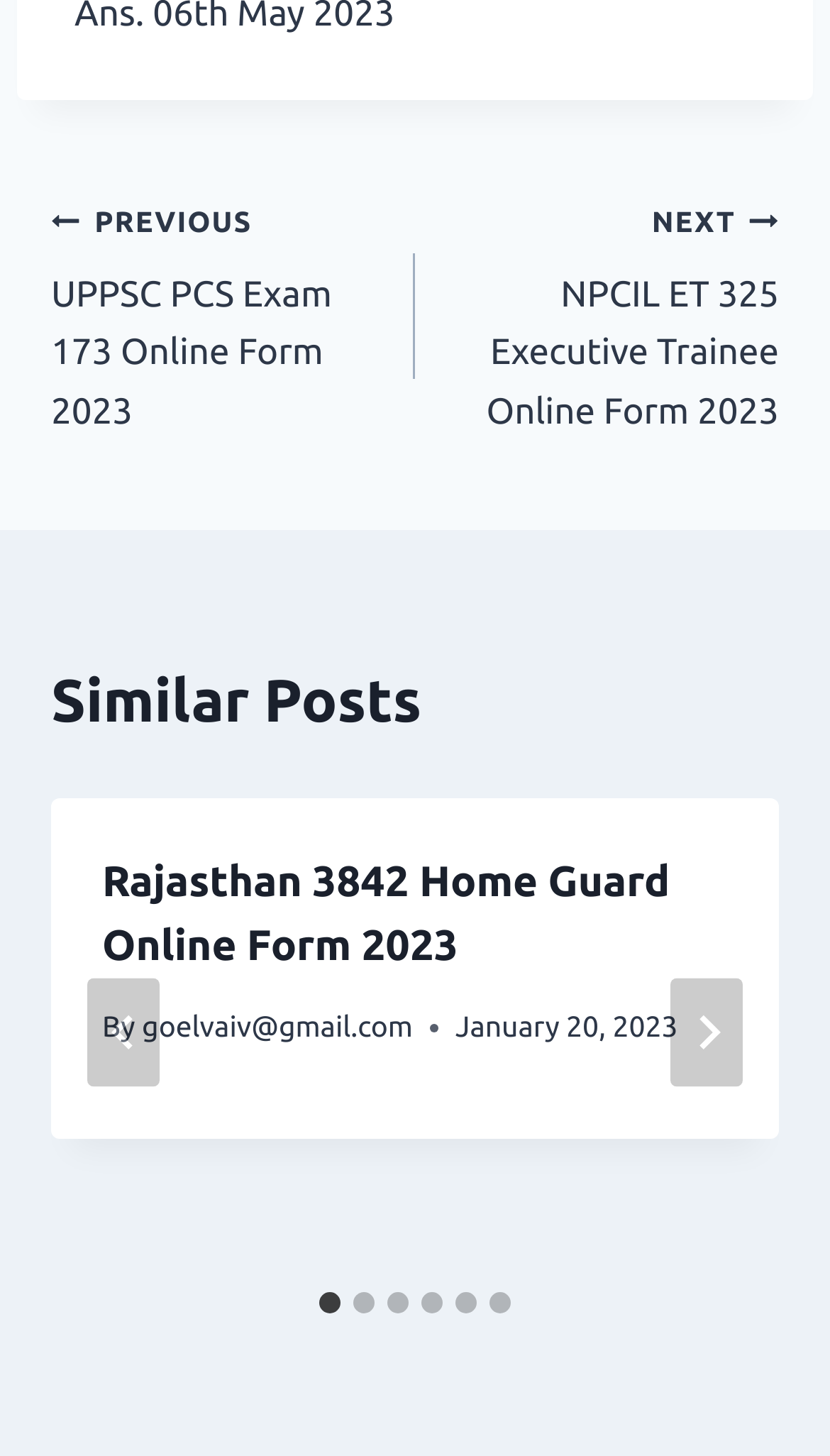Could you find the bounding box coordinates of the clickable area to complete this instruction: "Go to last slide"?

[0.105, 0.672, 0.192, 0.746]